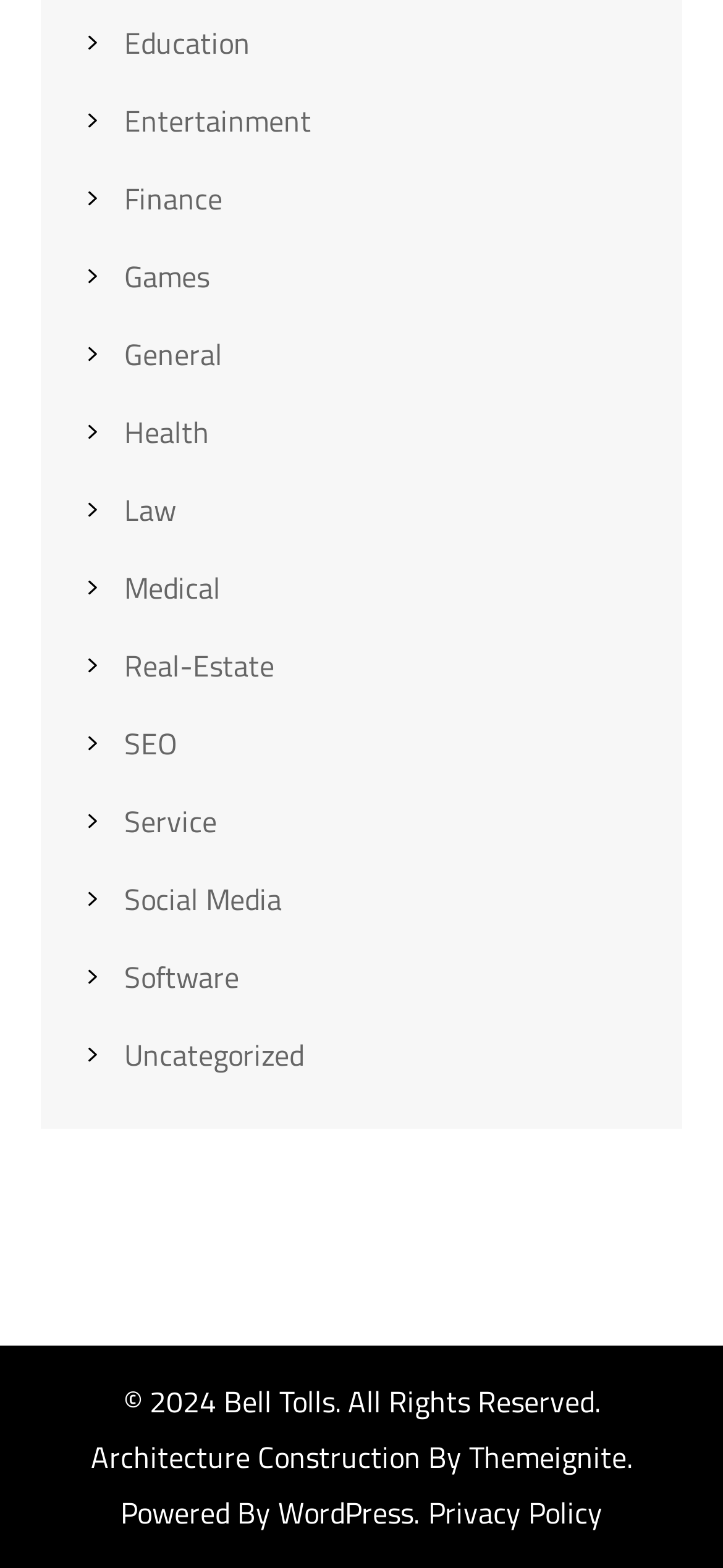How many links are in the footer section? Please answer the question using a single word or phrase based on the image.

4